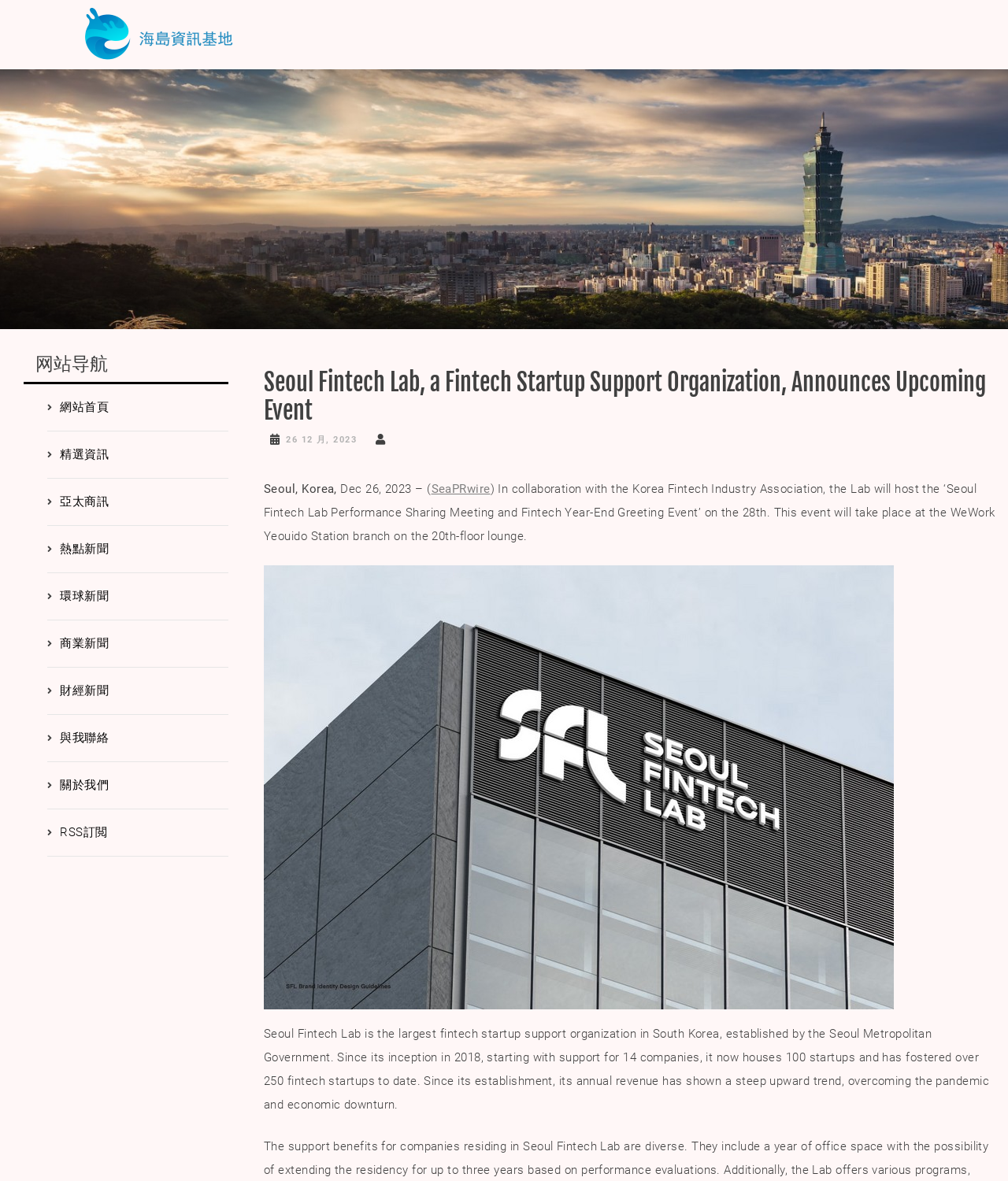Please specify the bounding box coordinates of the clickable region necessary for completing the following instruction: "Read the event details on December 26, 2023". The coordinates must consist of four float numbers between 0 and 1, i.e., [left, top, right, bottom].

[0.284, 0.365, 0.354, 0.38]